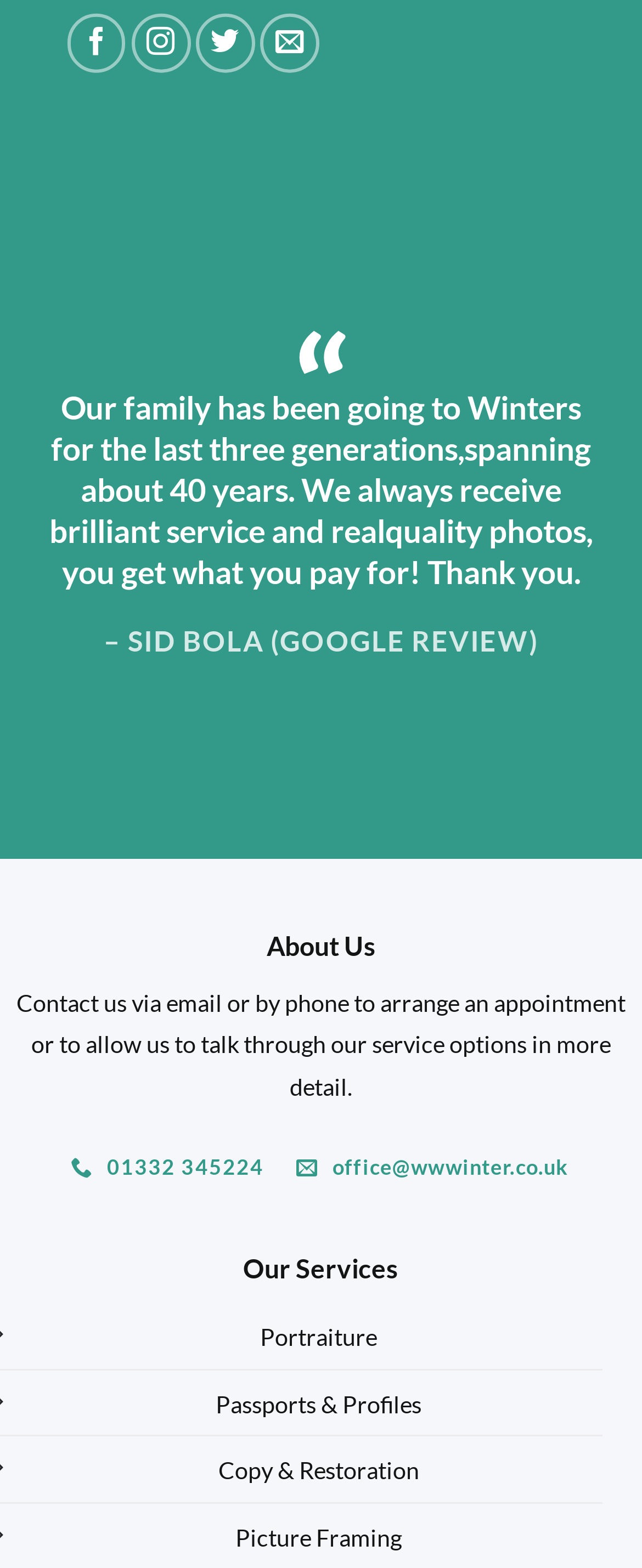By analyzing the image, answer the following question with a detailed response: What is the type of photography service offered?

I found the type of photography service offered by looking at the link element with the bounding box coordinates [0.405, 0.844, 0.587, 0.861], which contains the text 'Portraiture'.